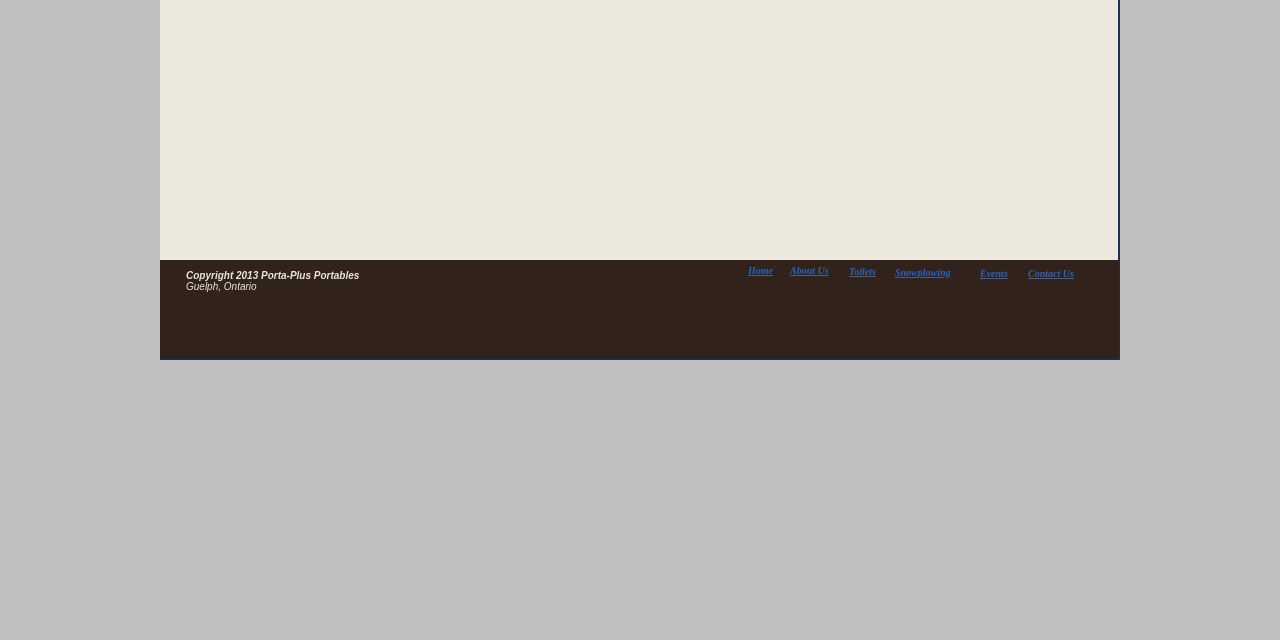Identify the bounding box for the UI element specified in this description: "About Us". The coordinates must be four float numbers between 0 and 1, formatted as [left, top, right, bottom].

[0.617, 0.414, 0.647, 0.431]